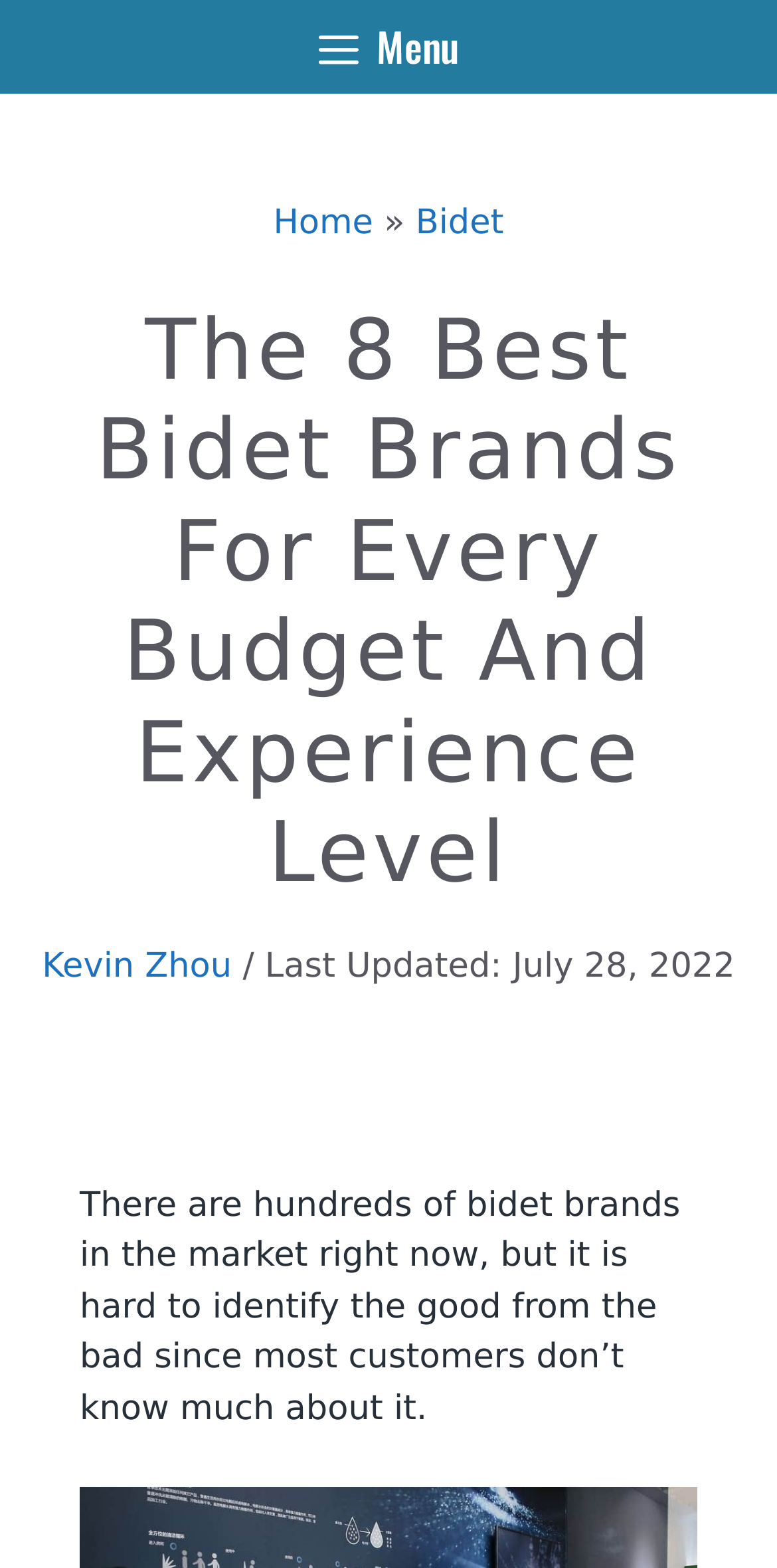Provide a one-word or one-phrase answer to the question:
What is the category of the webpage?

Bidet